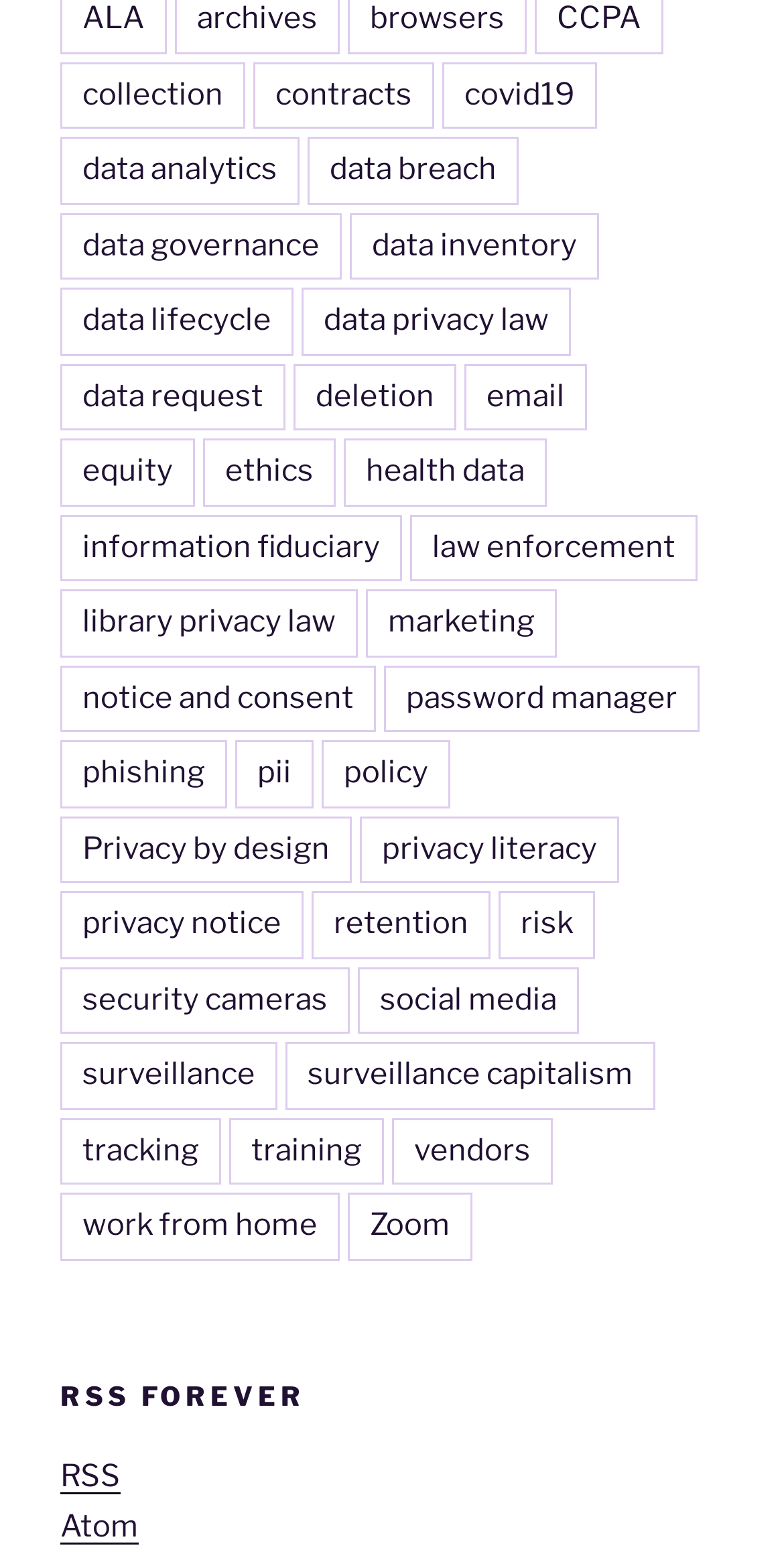Please identify the bounding box coordinates of the clickable area that will allow you to execute the instruction: "Learn about Mechanical Repair".

None